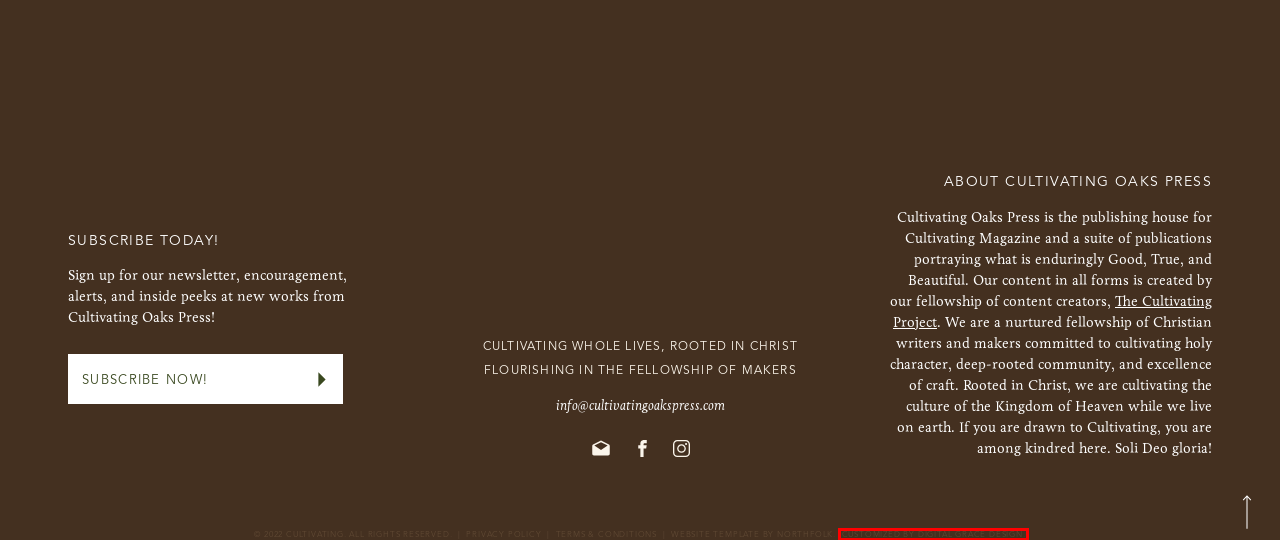You are given a screenshot of a webpage with a red bounding box around an element. Choose the most fitting webpage description for the page that appears after clicking the element within the red bounding box. Here are the candidates:
A. Editions Archive | Cultivating Oaks Press
B. Home | Cultivating Shoppe
C. Lancia E. Smith, Author at Cultivating Oaks Press
D. Support | Cultivating Oaks Press
E. Best Showit Templates for Creative Entrepreneurs | Northfolk
F. Resources  |  Cultivating Oaks Press
G. Romans 8.1 NASB1995 - Deliverance from Bondage - Therefore - Bible Gateway
H. Digital Grace Design - Showit Website Designer of the Year

H